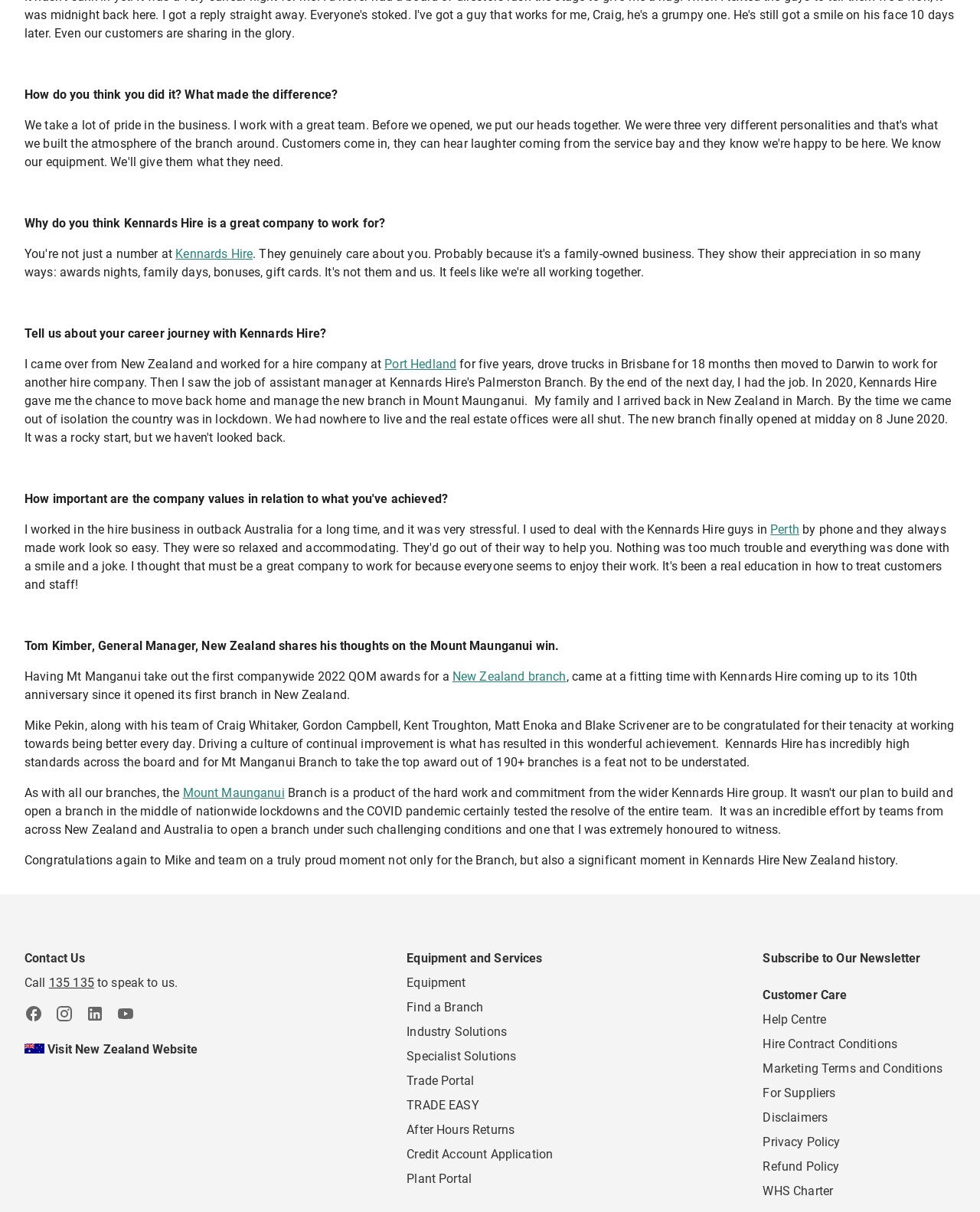What is the location mentioned in the second link from the top?
Answer the question in as much detail as possible.

The second link from the top is 'Port Hedland', which is a location. This can be found by looking at the links in the top section of the webpage.